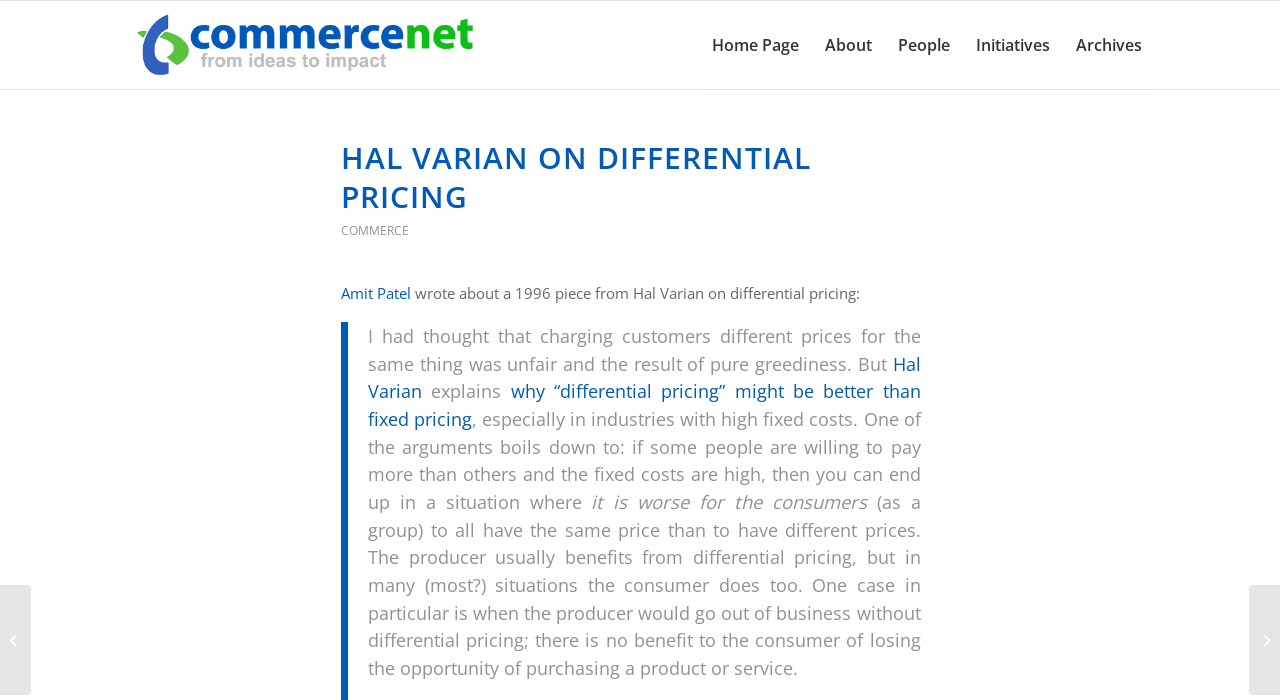Please identify the bounding box coordinates of the element's region that should be clicked to execute the following instruction: "check initiatives". The bounding box coordinates must be four float numbers between 0 and 1, i.e., [left, top, right, bottom].

[0.752, 0.001, 0.83, 0.127]